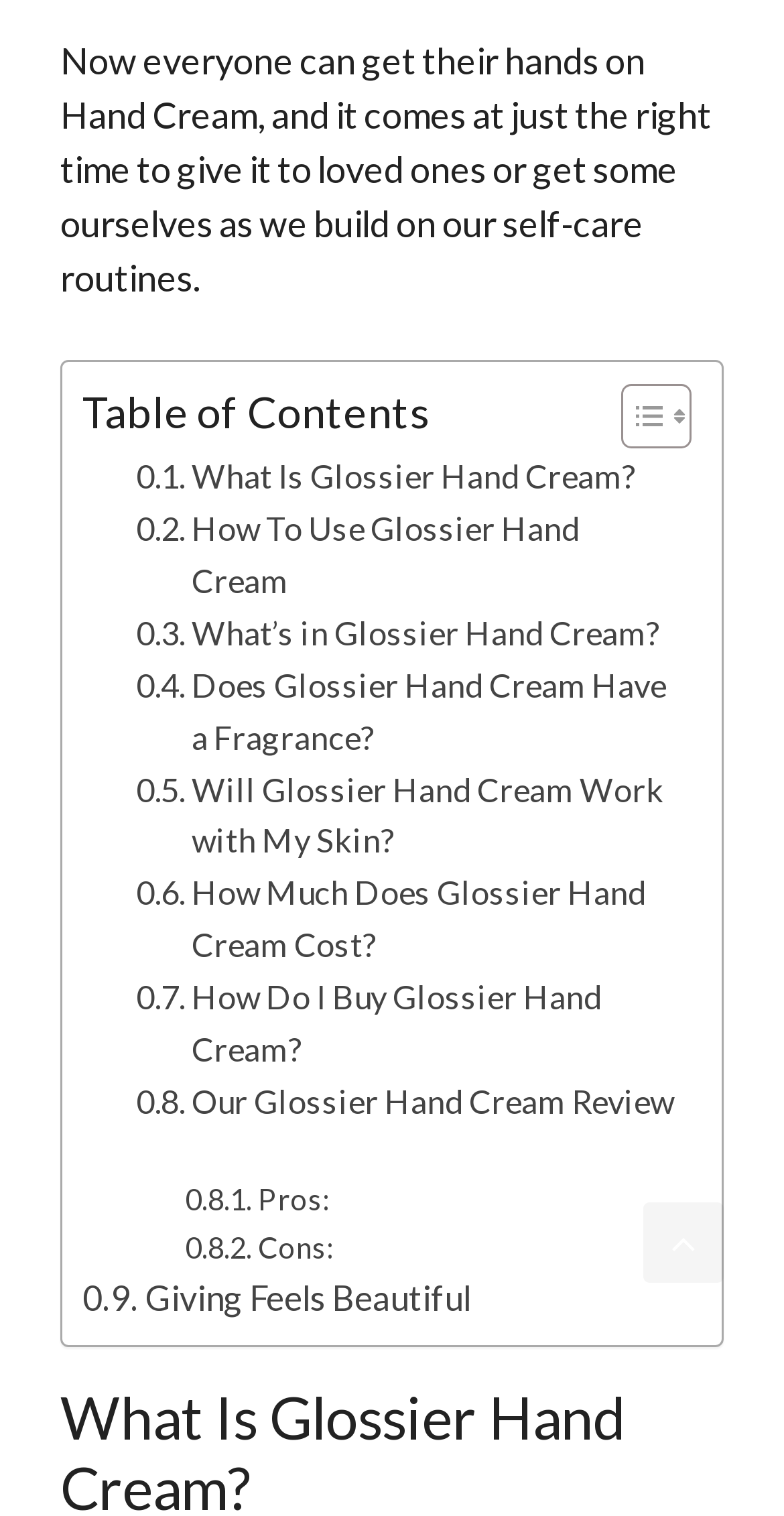Identify the bounding box coordinates of the part that should be clicked to carry out this instruction: "Scroll back to top".

[0.821, 0.793, 0.923, 0.846]